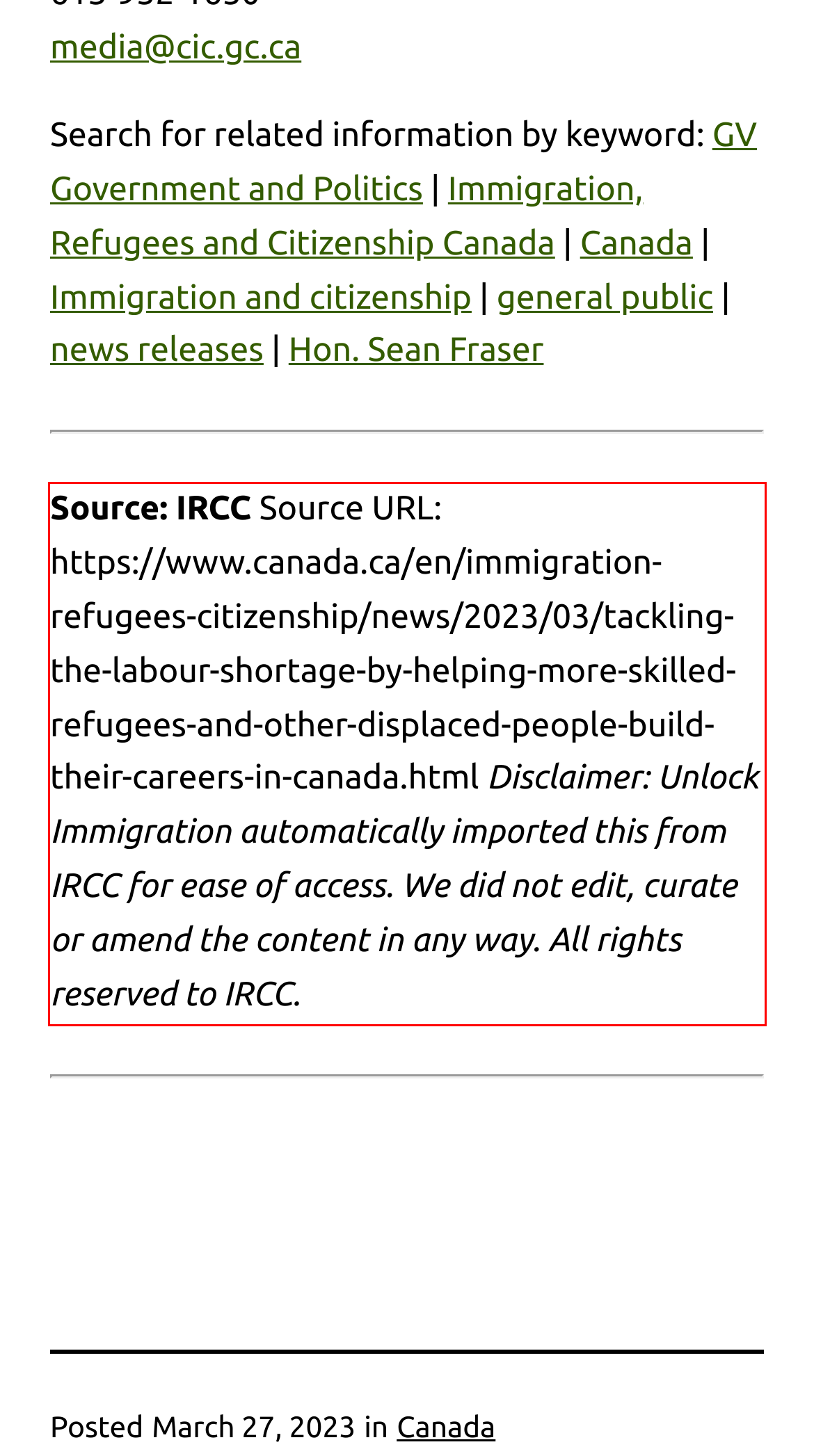Given a screenshot of a webpage with a red bounding box, please identify and retrieve the text inside the red rectangle.

Source: IRCC Source URL: https://www.canada.ca/en/immigration-refugees-citizenship/news/2023/03/tackling-the-labour-shortage-by-helping-more-skilled-refugees-and-other-displaced-people-build-their-careers-in-canada.html Disclaimer: Unlock Immigration automatically imported this from IRCC for ease of access. We did not edit, curate or amend the content in any way. All rights reserved to IRCC.